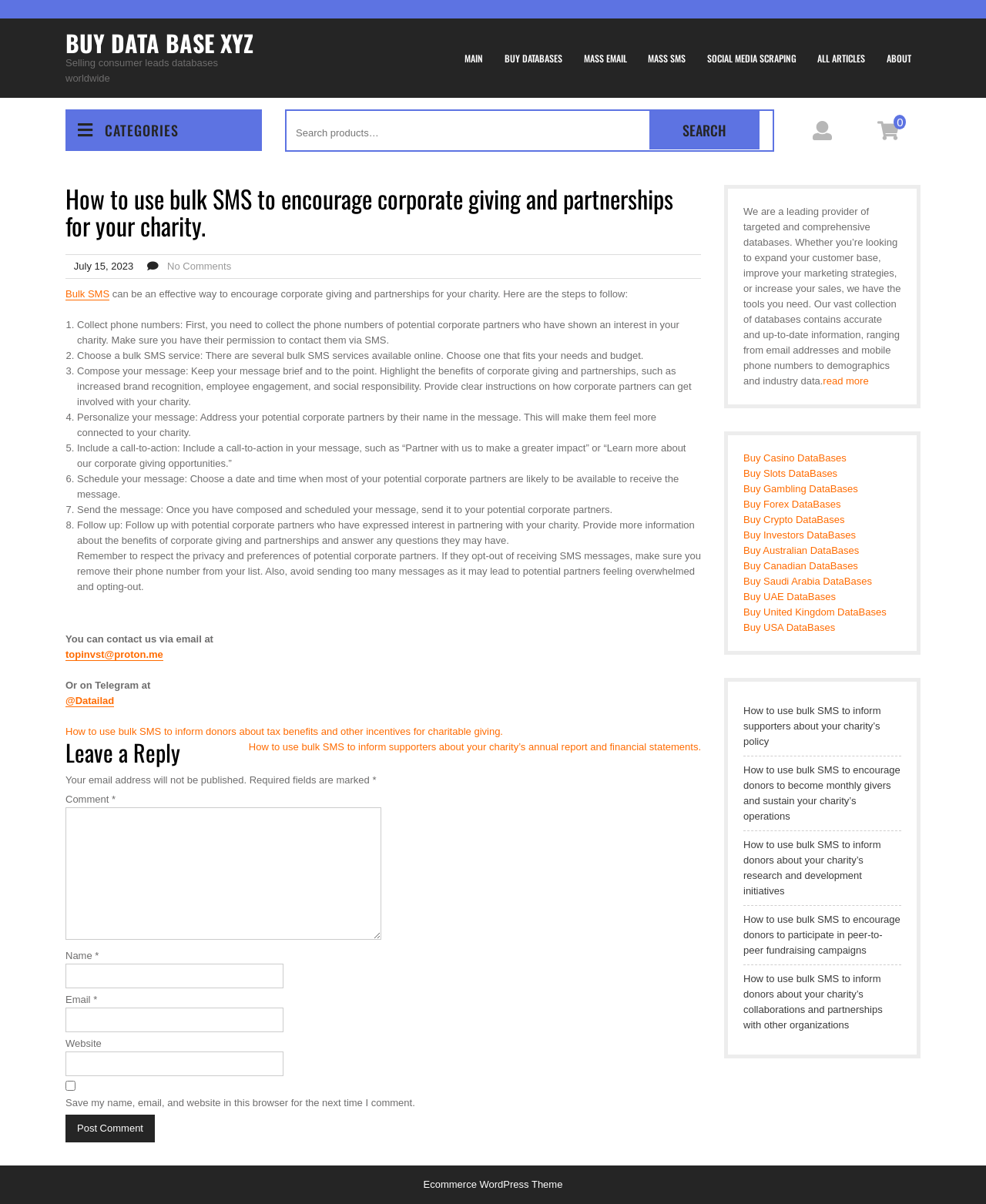Using the given element description, provide the bounding box coordinates (top-left x, top-left y, bottom-right x, bottom-right y) for the corresponding UI element in the screenshot: parent_node: Email * aria-describedby="email-notes" name="email"

[0.066, 0.837, 0.288, 0.858]